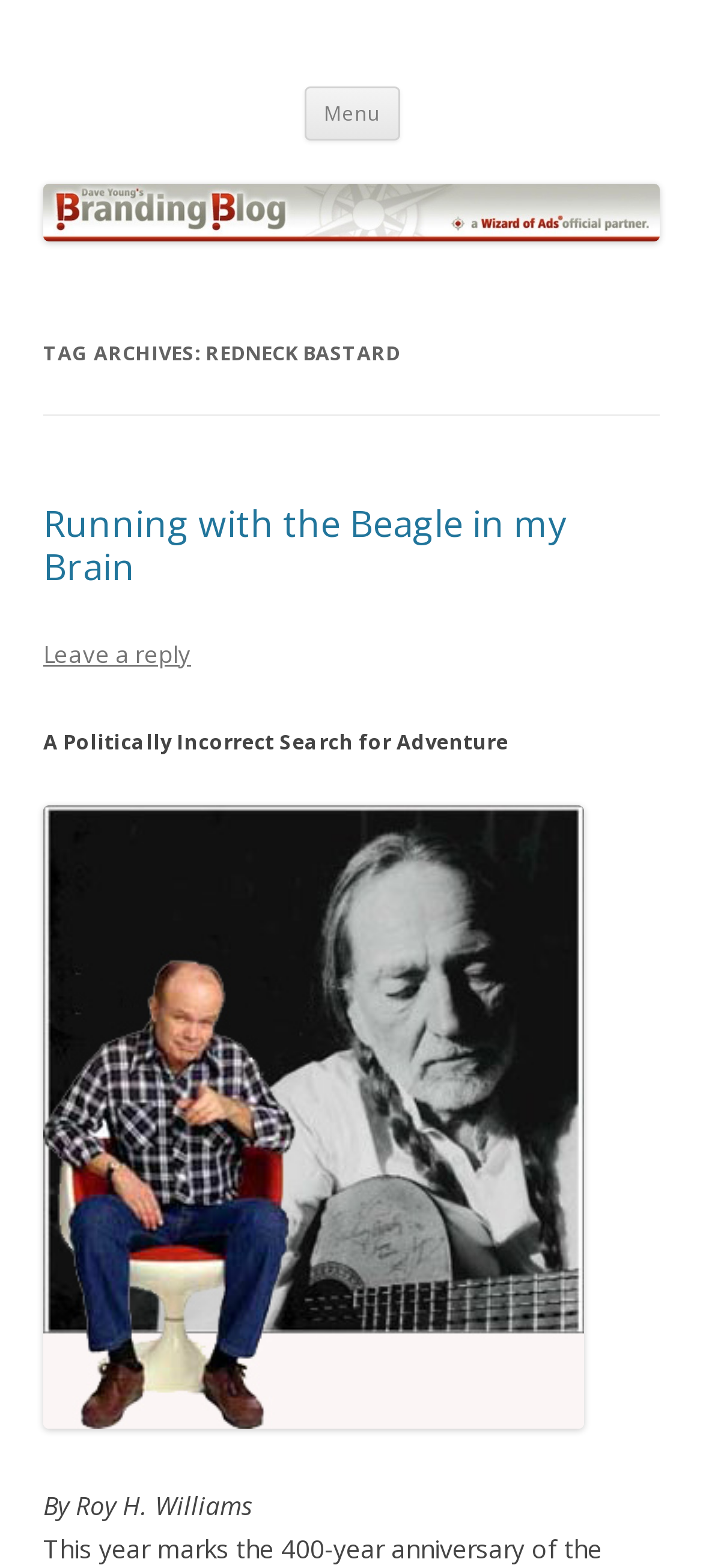What is the name of the blog?
Please provide a single word or phrase as your answer based on the screenshot.

BrandingBlog